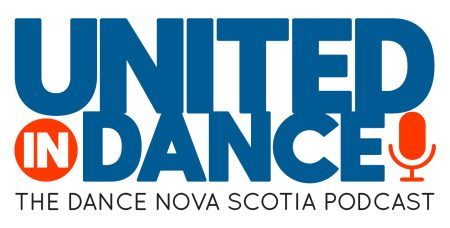What symbolizes the podcast format?
Please utilize the information in the image to give a detailed response to the question.

A graphic illustration of a microphone is located to the right of the title, which suggests that the image is related to a podcast, implying discussions and conversations revolving around dance in Nova Scotia.